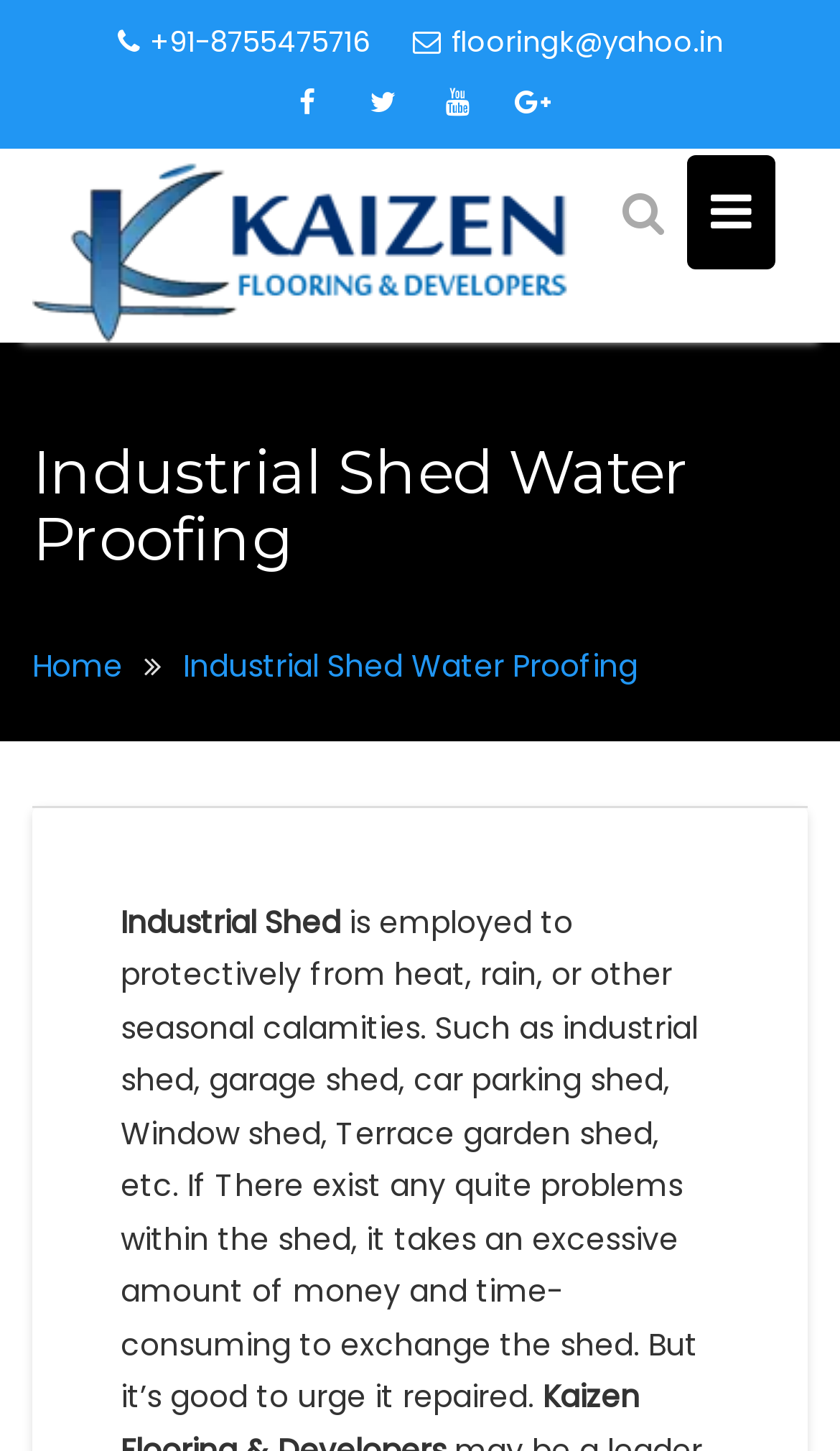Based on the description "Home", find the bounding box of the specified UI element.

[0.038, 0.445, 0.146, 0.474]